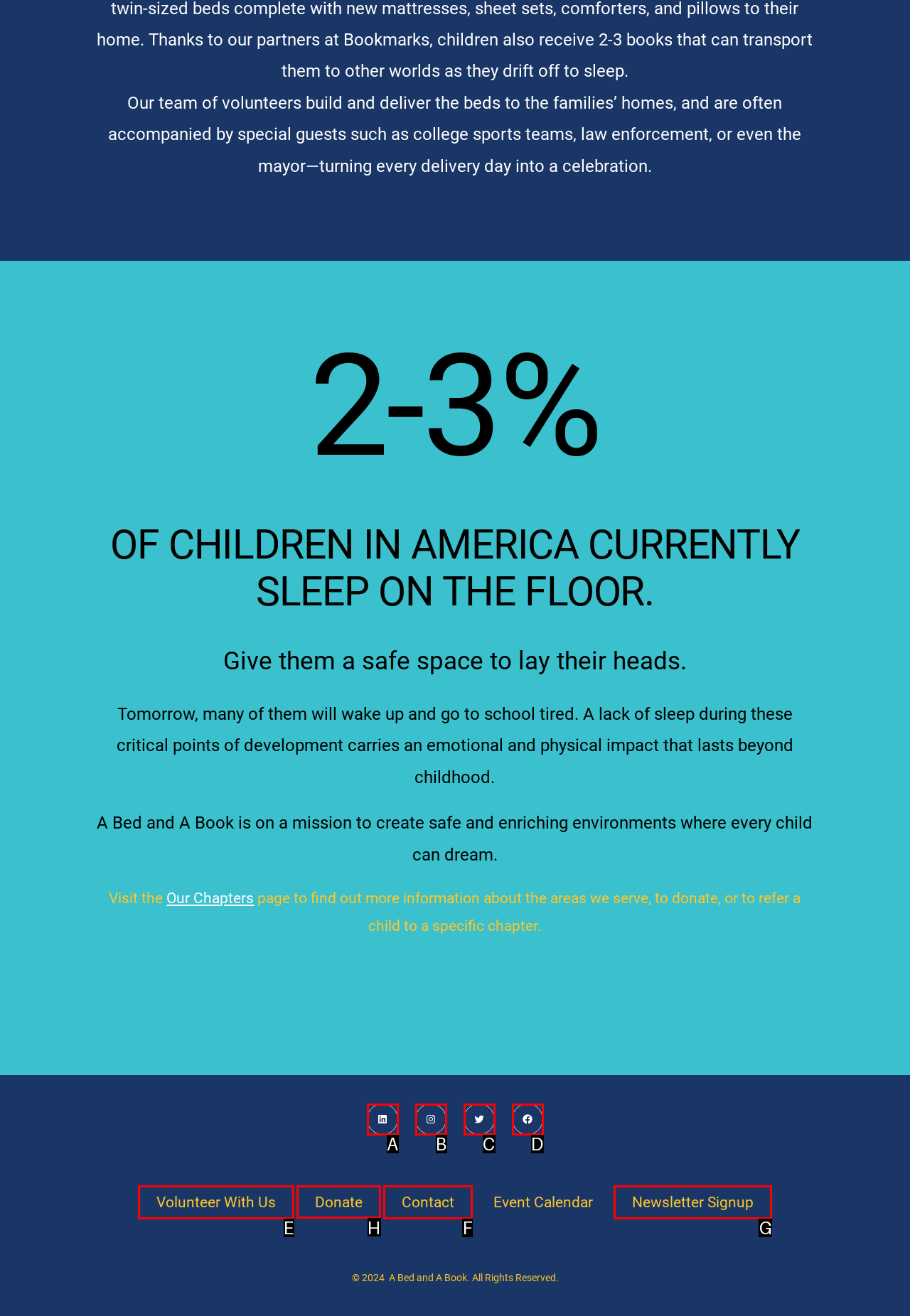Tell me which one HTML element I should click to complete the following instruction: Donate to the cause
Answer with the option's letter from the given choices directly.

H